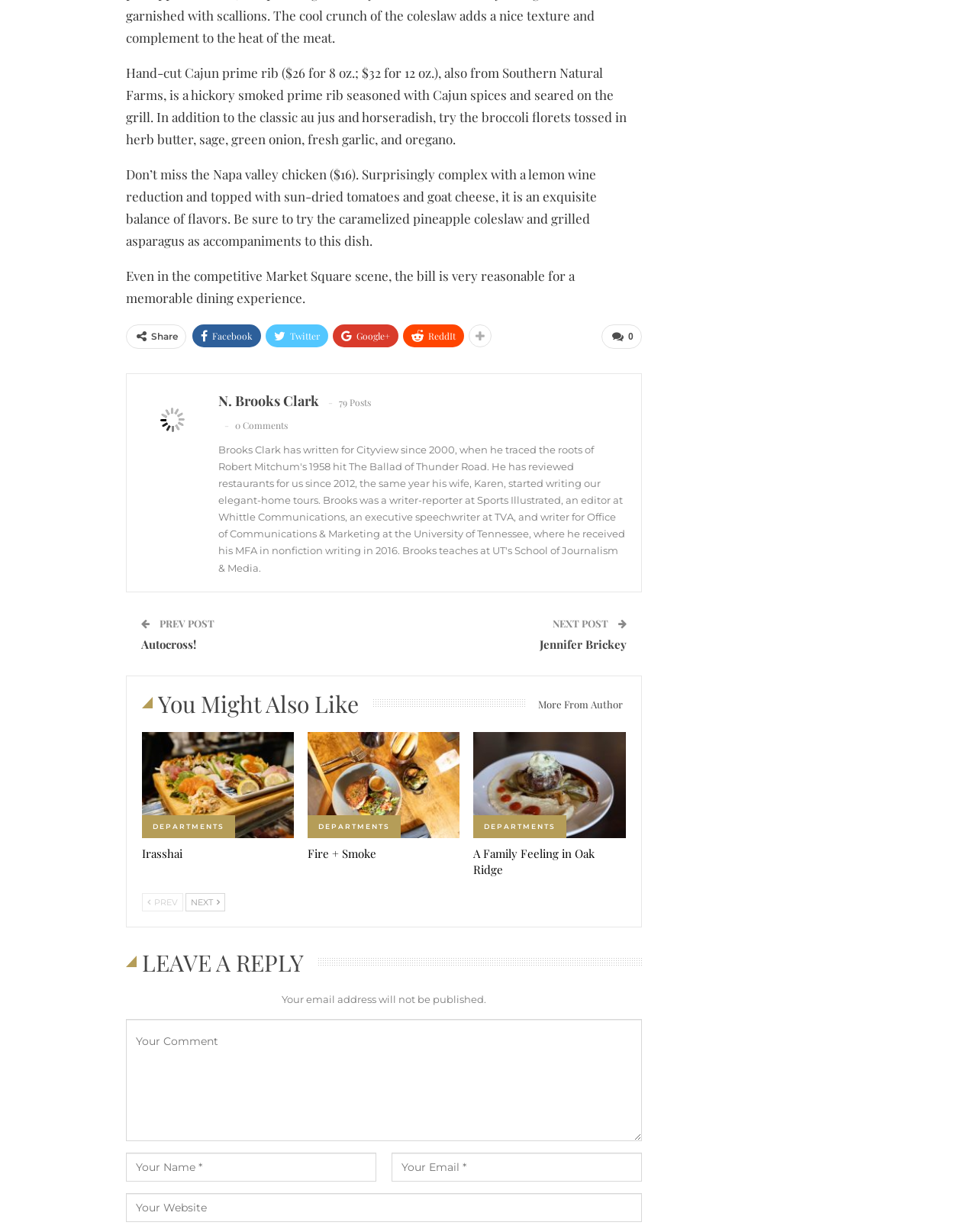Determine the bounding box coordinates for the clickable element required to fulfill the instruction: "Visit the author's page". Provide the coordinates as four float numbers between 0 and 1, i.e., [left, top, right, bottom].

[0.223, 0.318, 0.327, 0.333]